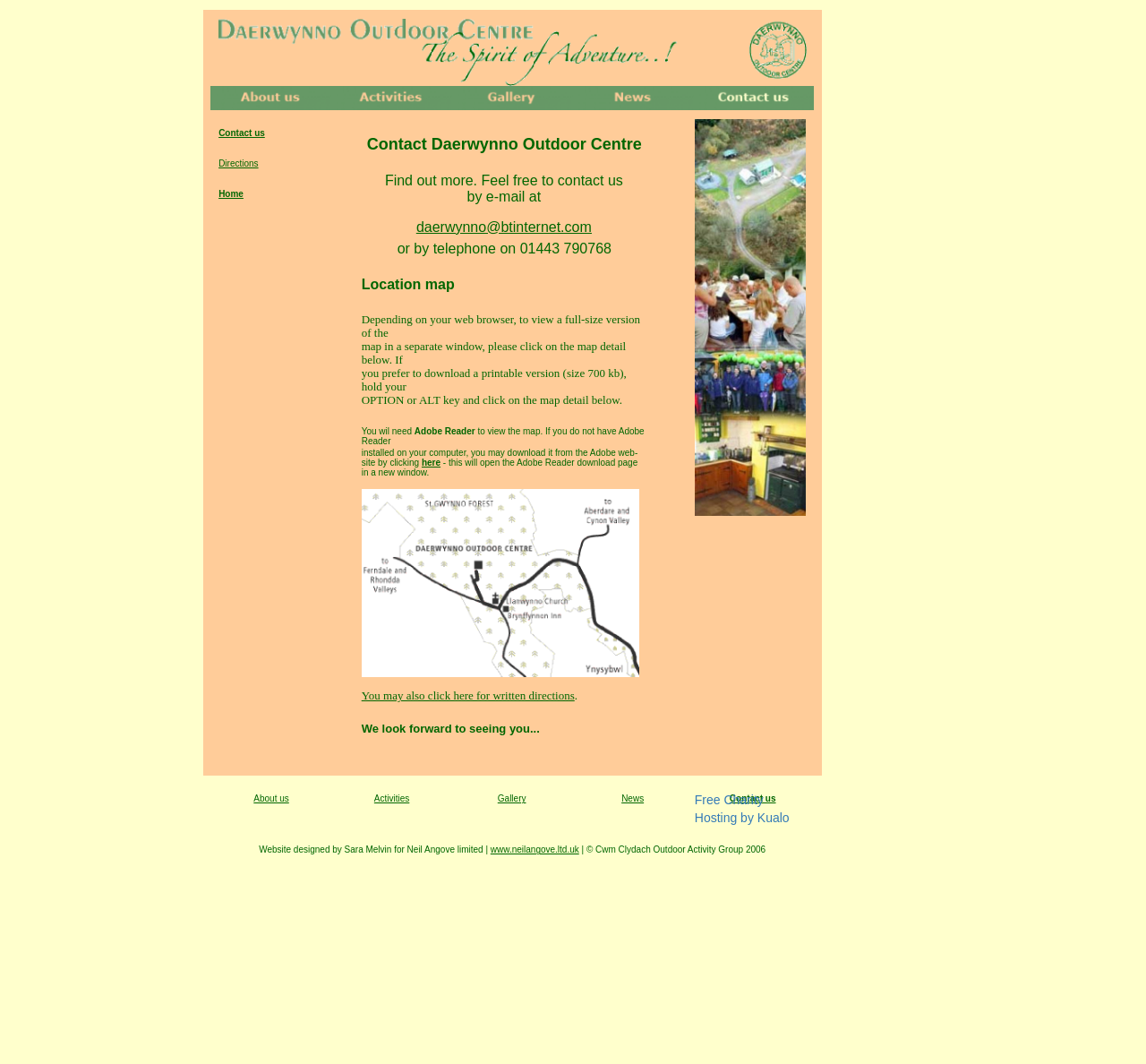Using the provided description parent_node: Contact us, find the bounding box coordinates for the UI element. Provide the coordinates in (top-left x, top-left y, bottom-right x, bottom-right y) format, ensuring all values are between 0 and 1.

[0.177, 0.009, 0.717, 0.729]